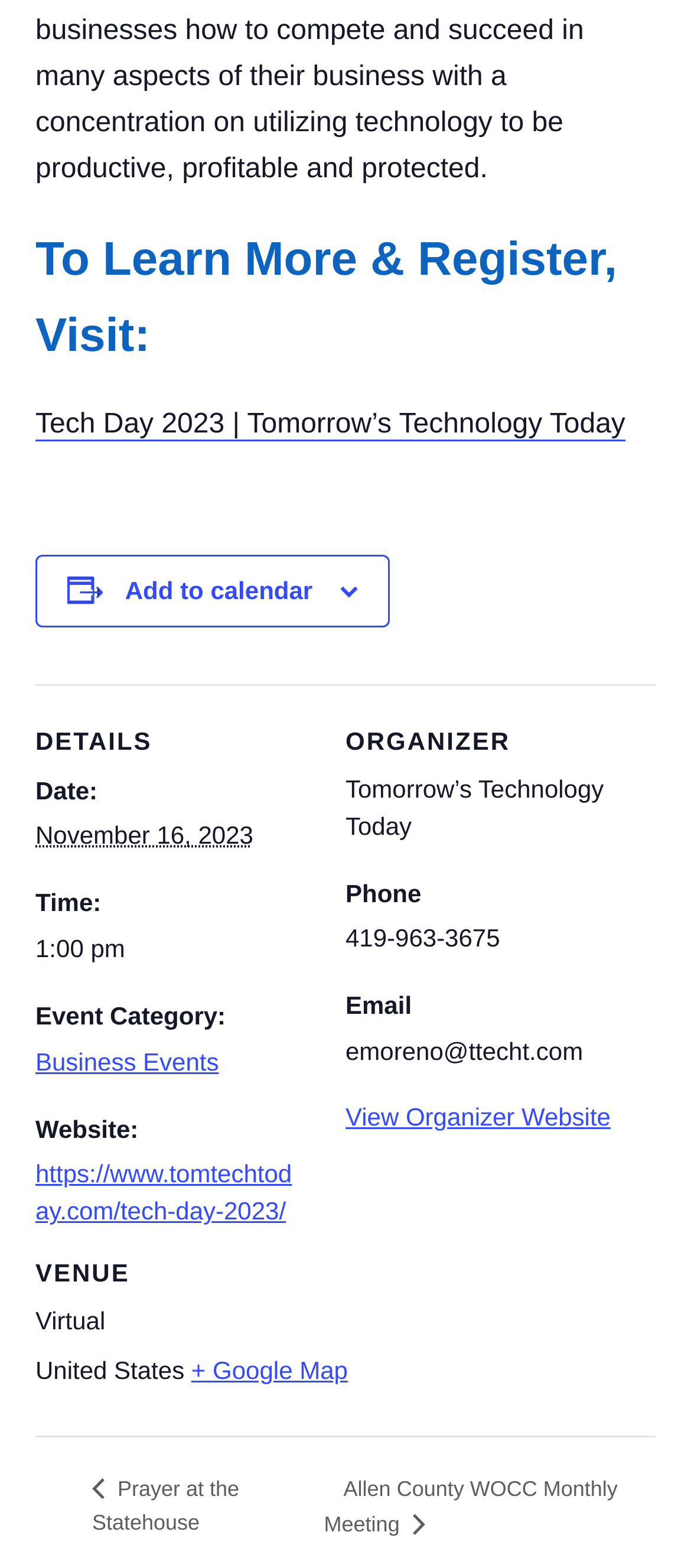Identify the bounding box for the UI element specified in this description: "Business Events". The coordinates must be four float numbers between 0 and 1, formatted as [left, top, right, bottom].

[0.051, 0.668, 0.317, 0.686]